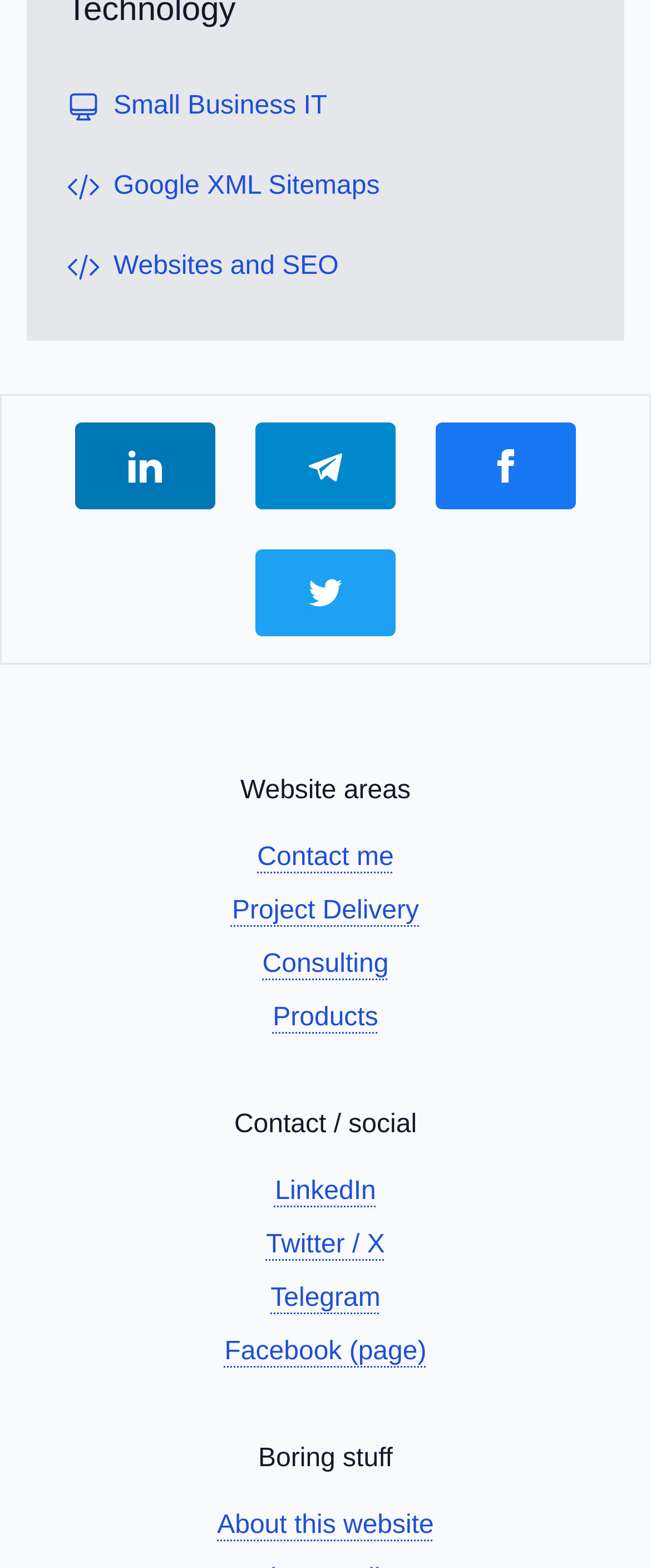Pinpoint the bounding box coordinates of the clickable area needed to execute the instruction: "Click on Small Business IT". The coordinates should be specified as four float numbers between 0 and 1, i.e., [left, top, right, bottom].

[0.103, 0.047, 0.503, 0.089]